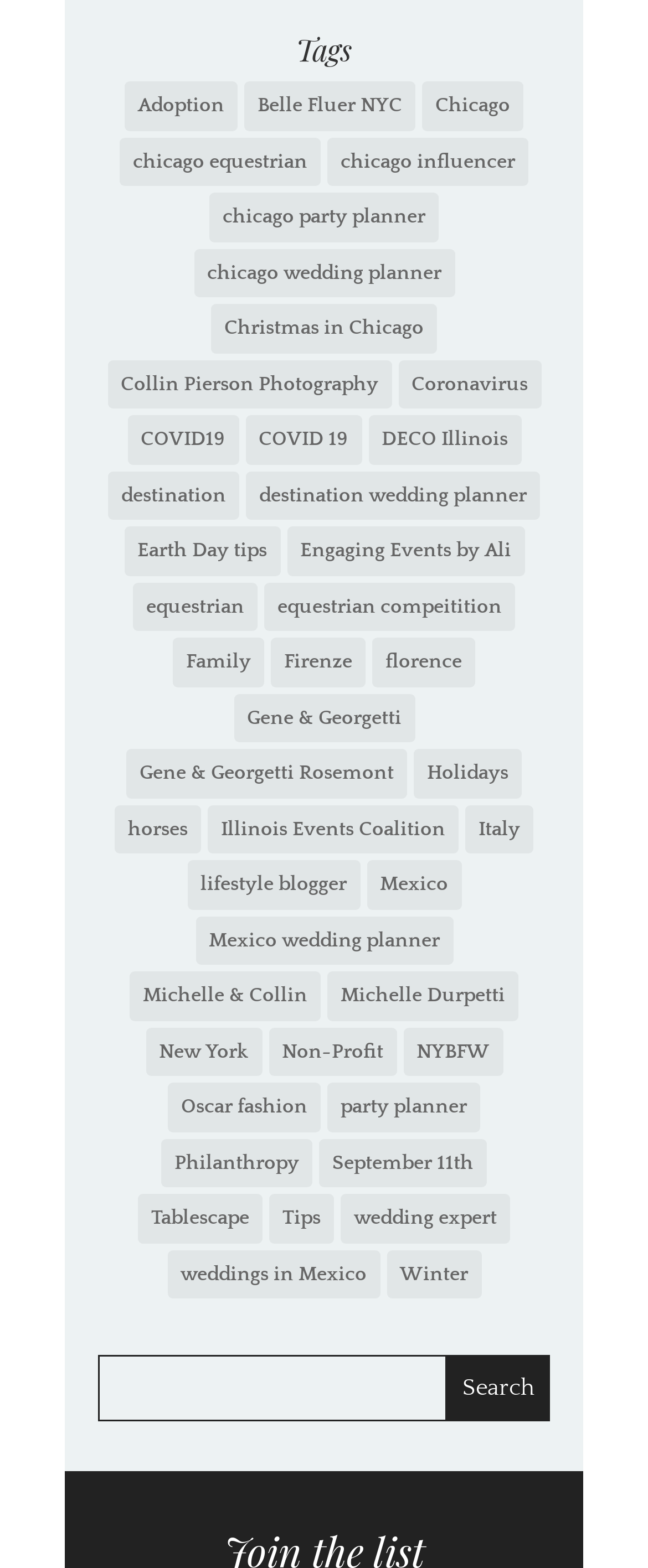Locate the coordinates of the bounding box for the clickable region that fulfills this instruction: "Read about COVID-19".

[0.378, 0.265, 0.558, 0.296]